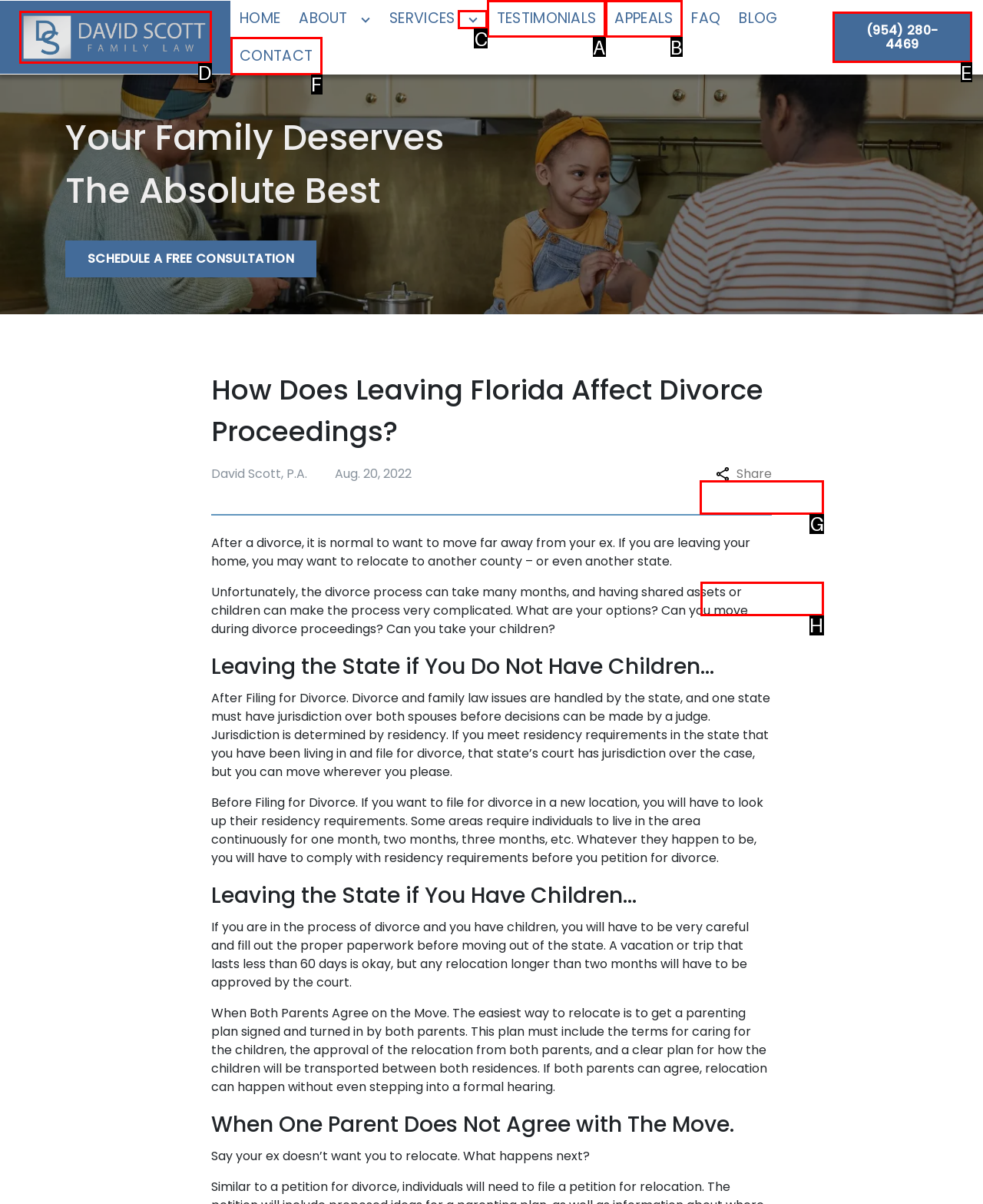Which lettered option should be clicked to achieve the task: Click the 'Twitter' link? Choose from the given choices.

G